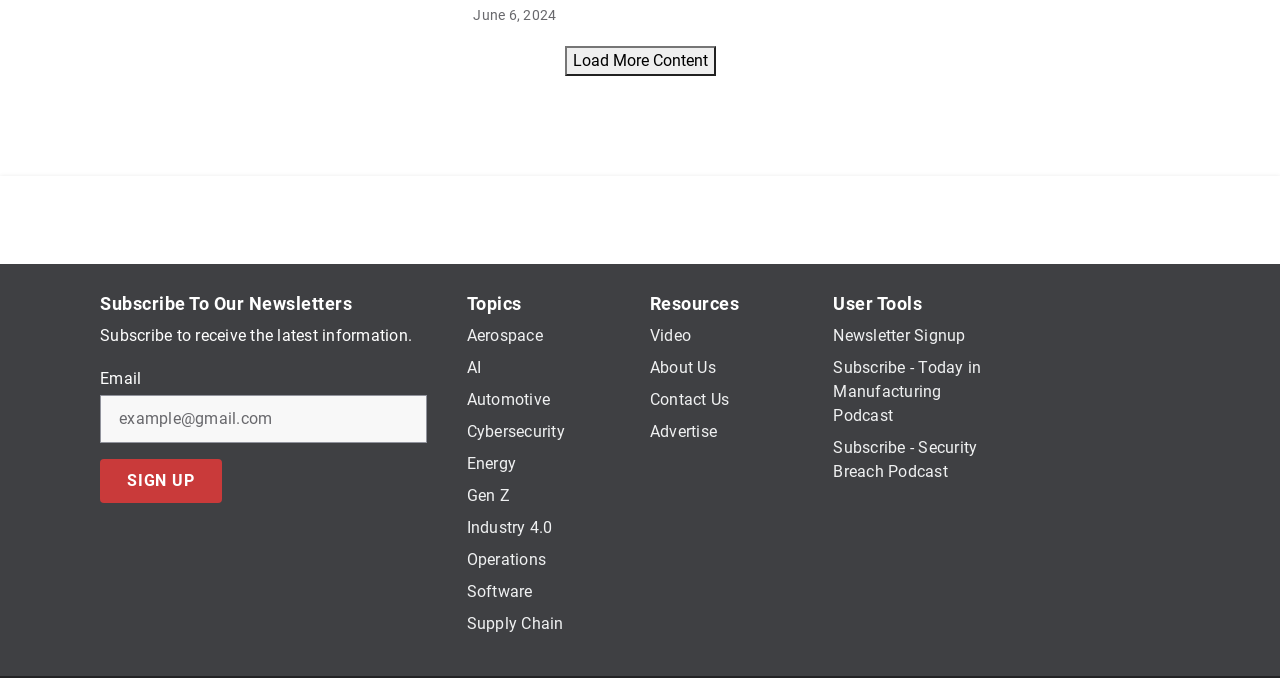Please answer the following question using a single word or phrase: 
What is the purpose of the 'Load More Content' button?

To load more content